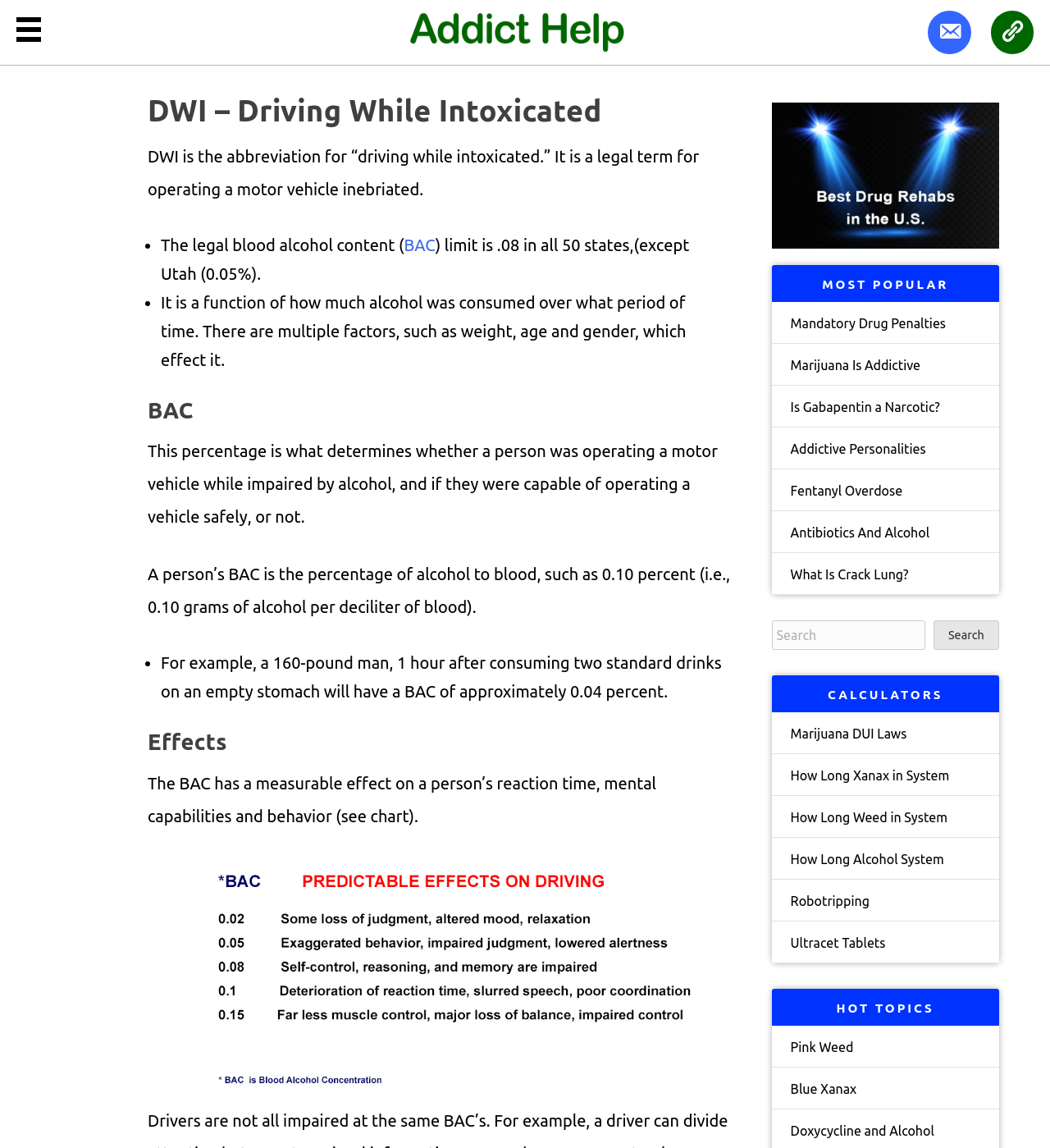Summarize the webpage comprehensively, mentioning all visible components.

The webpage is about DWI (Driving While Intoxicated) and its related information. At the top left corner, there is a menu button and an image. Next to them, there is a link to the AH logo. Below the logo, there is a heading that reads "DWI – Driving While Intoxicated". 

Under the heading, there is a paragraph explaining what DWI means and its legal implications. Following the paragraph, there is a list of two points, one explaining the legal blood alcohol content (BAC) limit and the other describing how BAC is affected by factors such as weight, age, and gender.

Below the list, there is a heading "BAC" and a paragraph explaining what BAC is and how it is measured. Another paragraph provides an example of how BAC is calculated. There is also a list with one point explaining how BAC affects a person's reaction time, mental capabilities, and behavior.

On the right side of the page, there is a chart showing the predictable effects of alcohol levels on driving. Below the chart, there is a link to "best2lights". 

Further down the page, there are three sections. The first section is labeled "MOST POPULAR" and contains six links to related topics such as drug penalties, marijuana addiction, and fentanyl overdose. The second section is a search box with a search button. The third section is labeled "CALCULATORS" and contains six links to calculators for topics such as marijuana DUI laws and how long certain substances stay in the system. Below the calculators, there is a section labeled "HOT TOPICS" with two links to related topics.